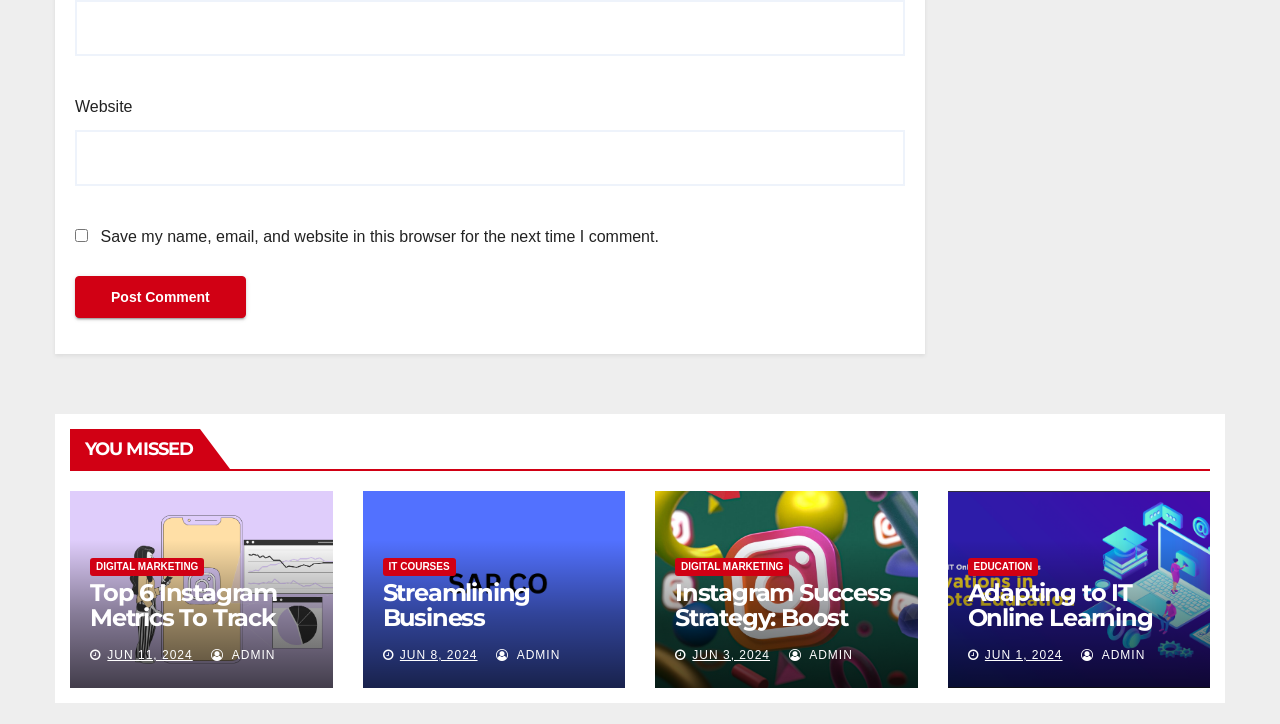Respond with a single word or phrase for the following question: 
What is the date of the second article?

JUN 8, 2024